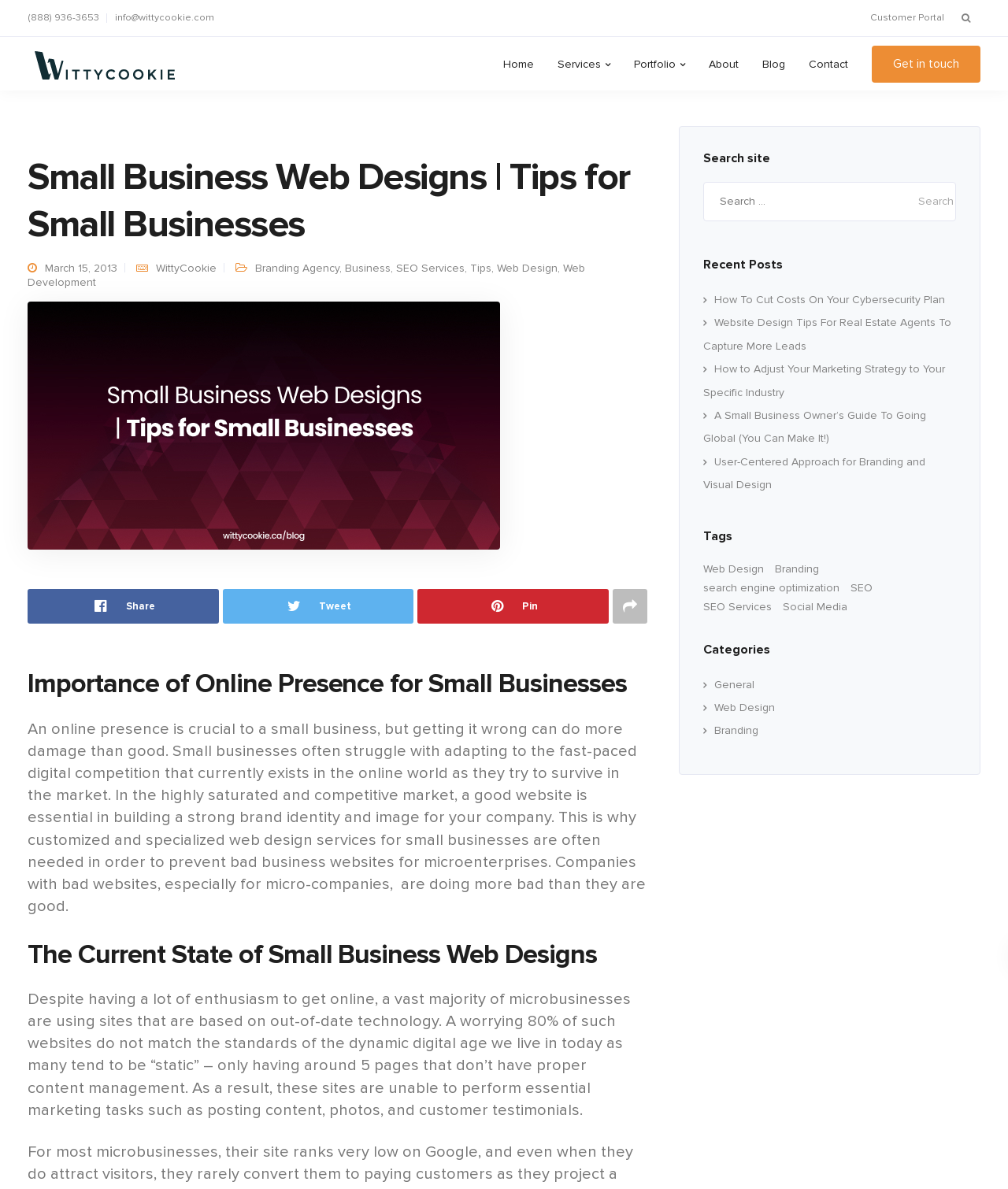Could you find the bounding box coordinates of the clickable area to complete this instruction: "View recent posts"?

[0.697, 0.216, 0.948, 0.229]